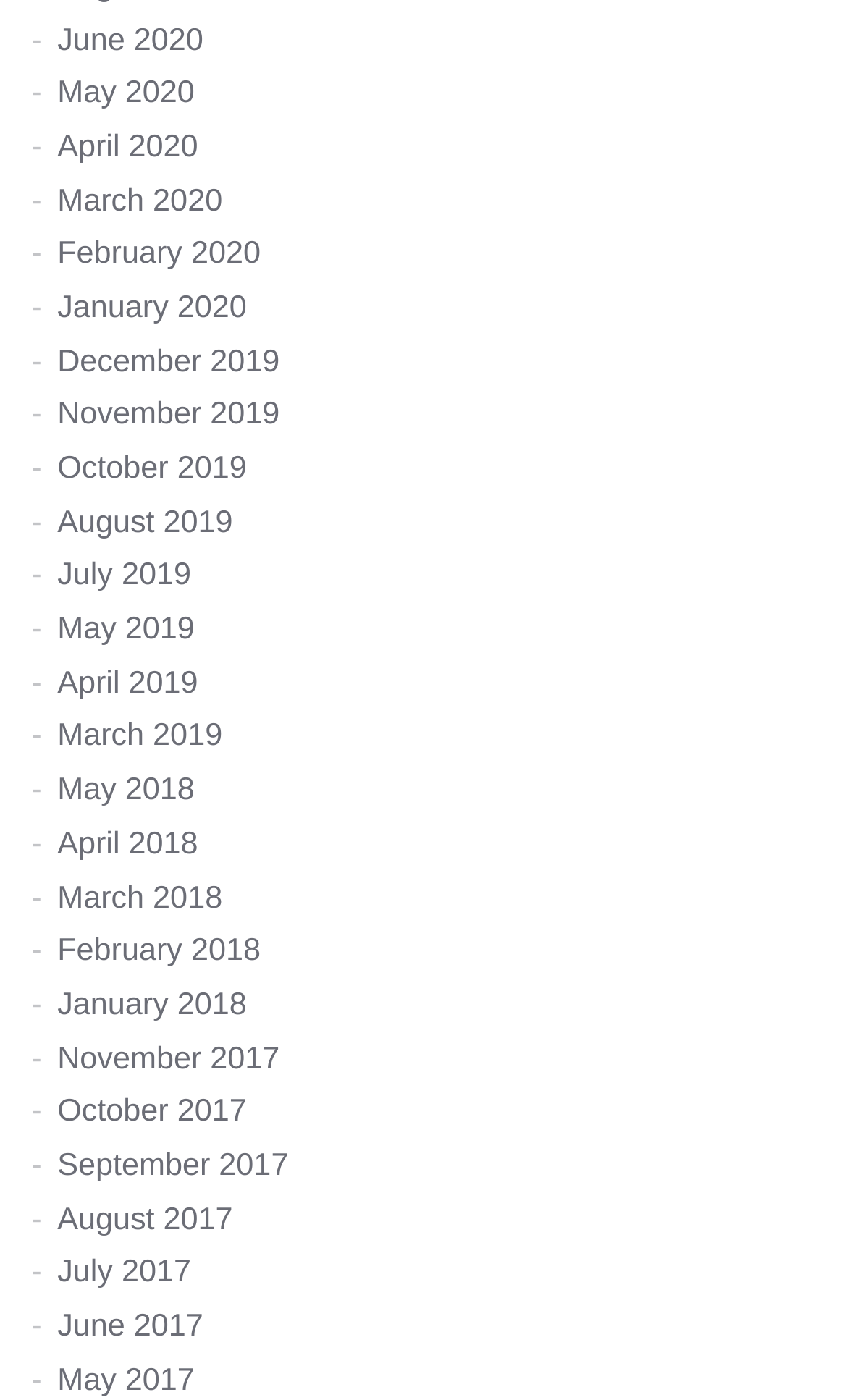Provide a one-word or short-phrase answer to the question:
What is the latest month listed on the webpage?

June 2020